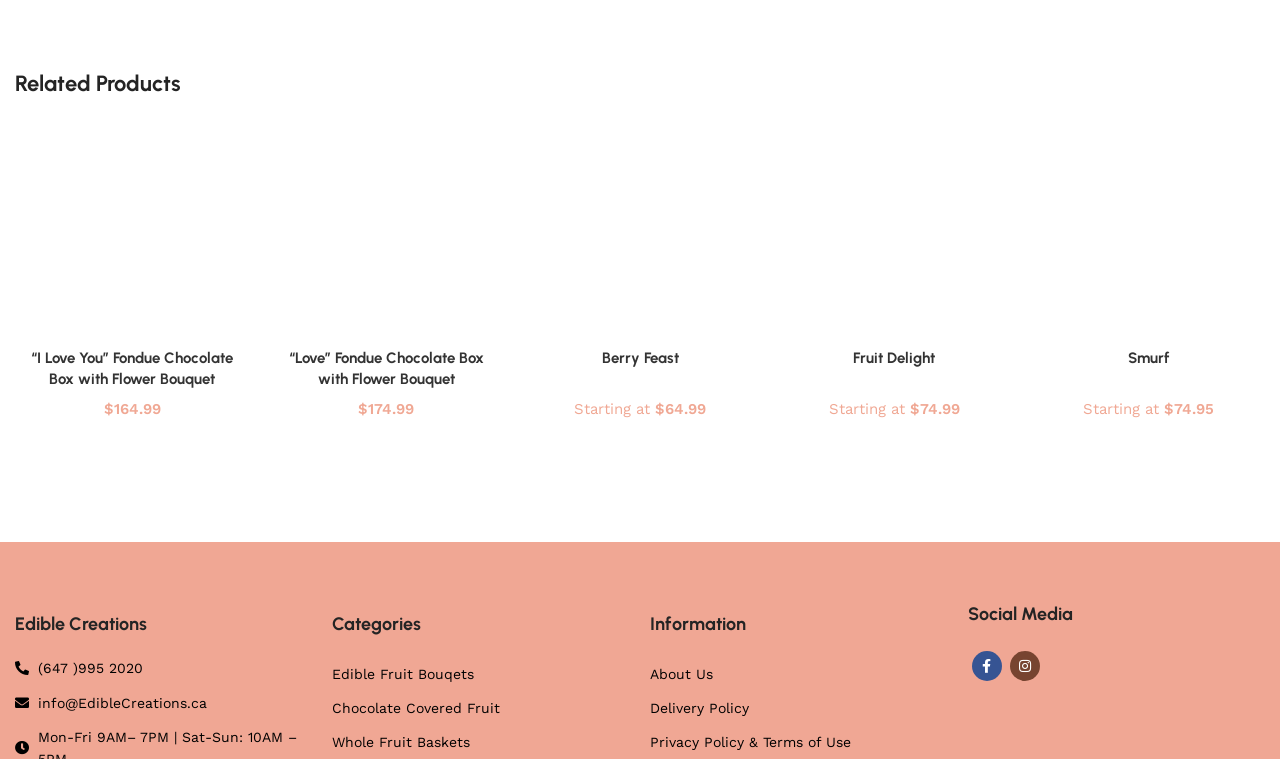Specify the bounding box coordinates of the region I need to click to perform the following instruction: "Visit university website". The coordinates must be four float numbers in the range of 0 to 1, i.e., [left, top, right, bottom].

None